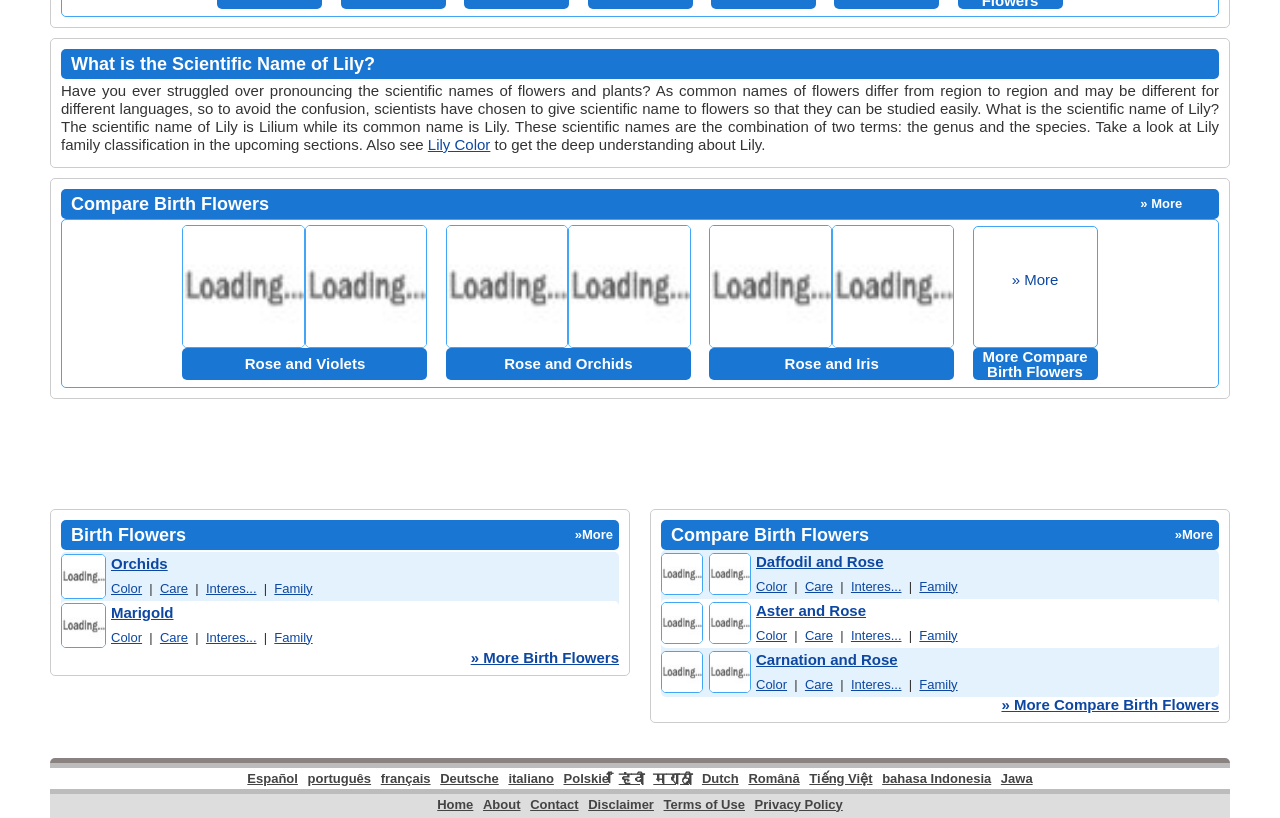Find the bounding box coordinates corresponding to the UI element with the description: "More Compare Birth Flowers". The coordinates should be formatted as [left, top, right, bottom], with values as floats between 0 and 1.

[0.76, 0.425, 0.857, 0.464]